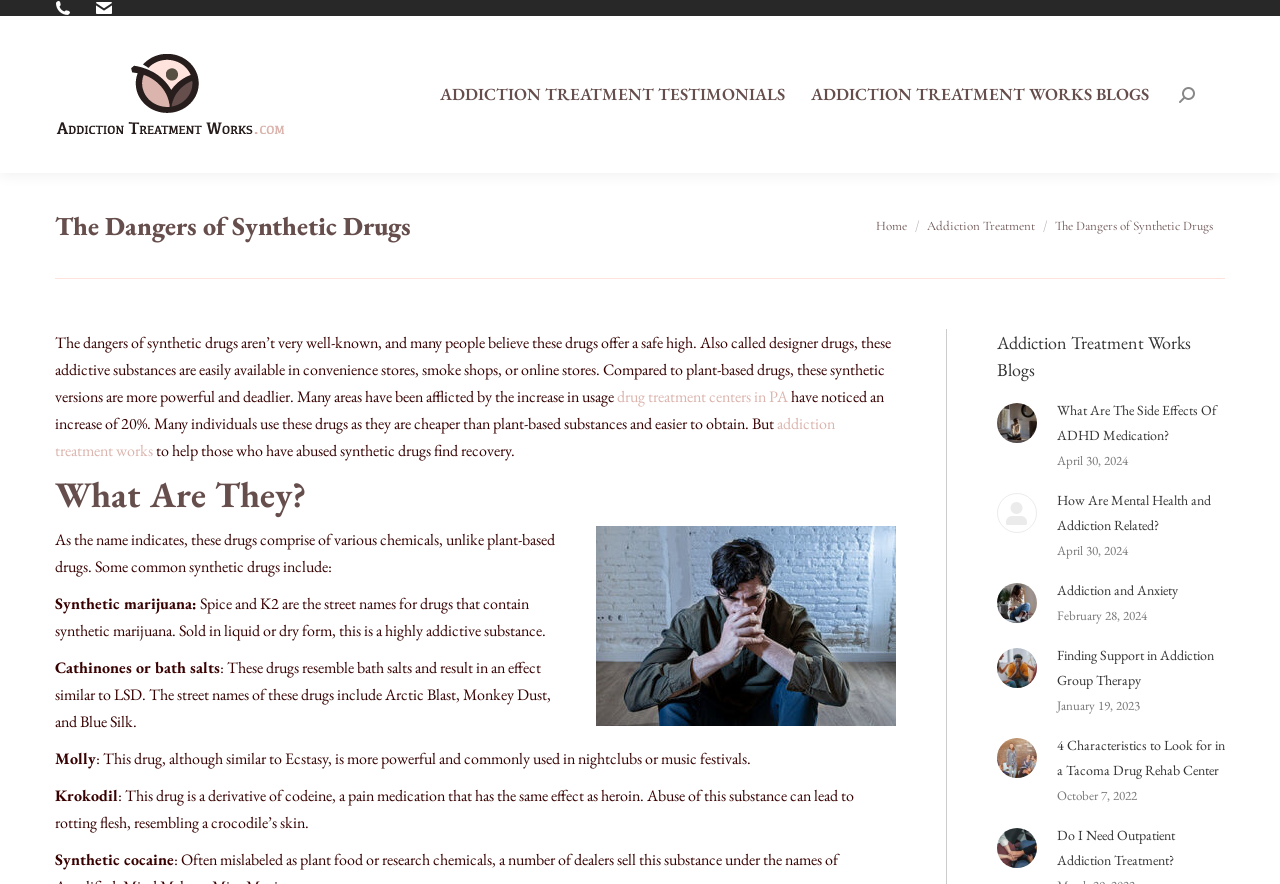Find and extract the text of the primary heading on the webpage.

The Dangers of Synthetic Drugs